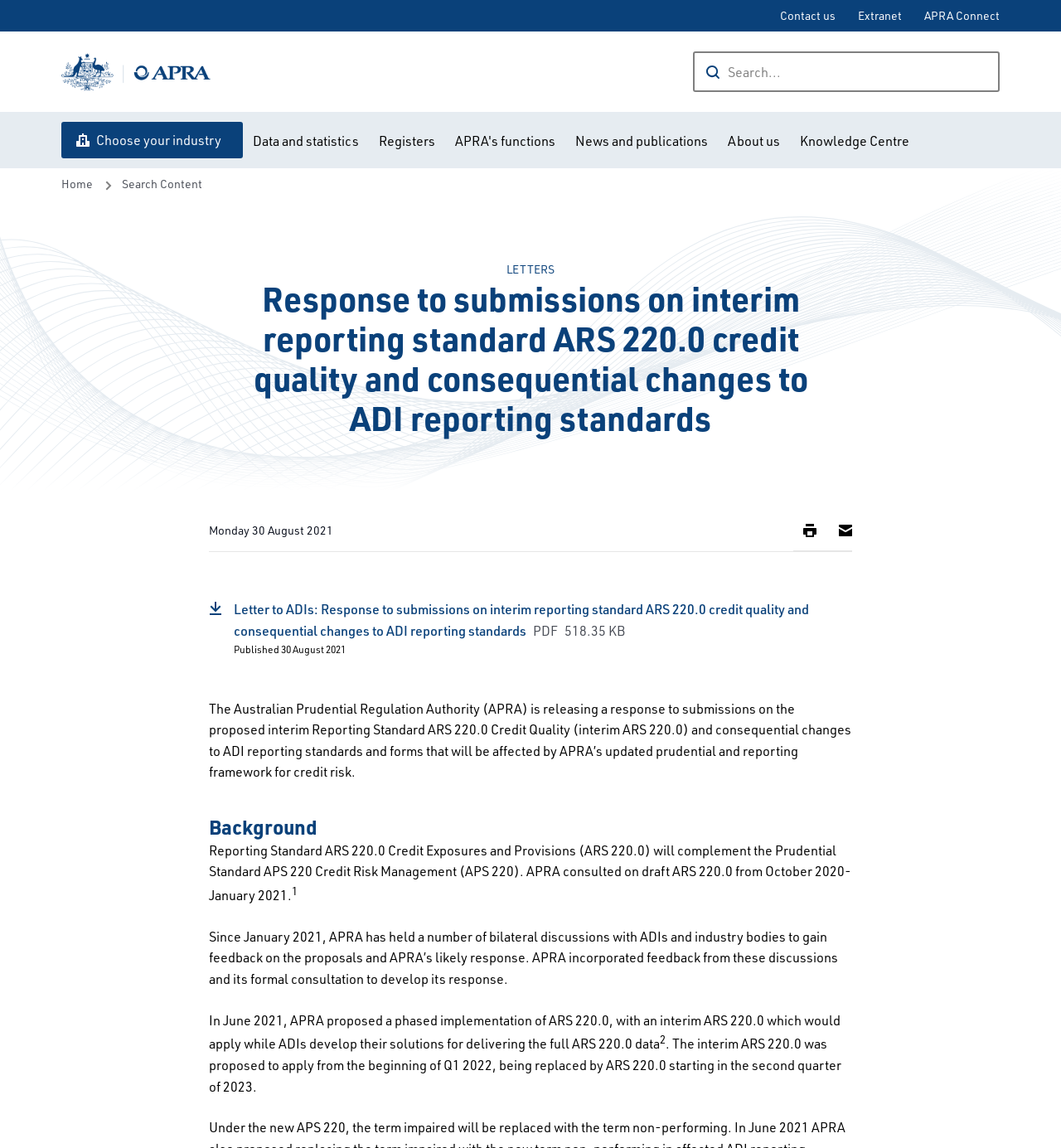Extract the text of the main heading from the webpage.

Response to submissions on interim reporting standard ARS 220.0 credit quality and consequential changes to ADI reporting standards